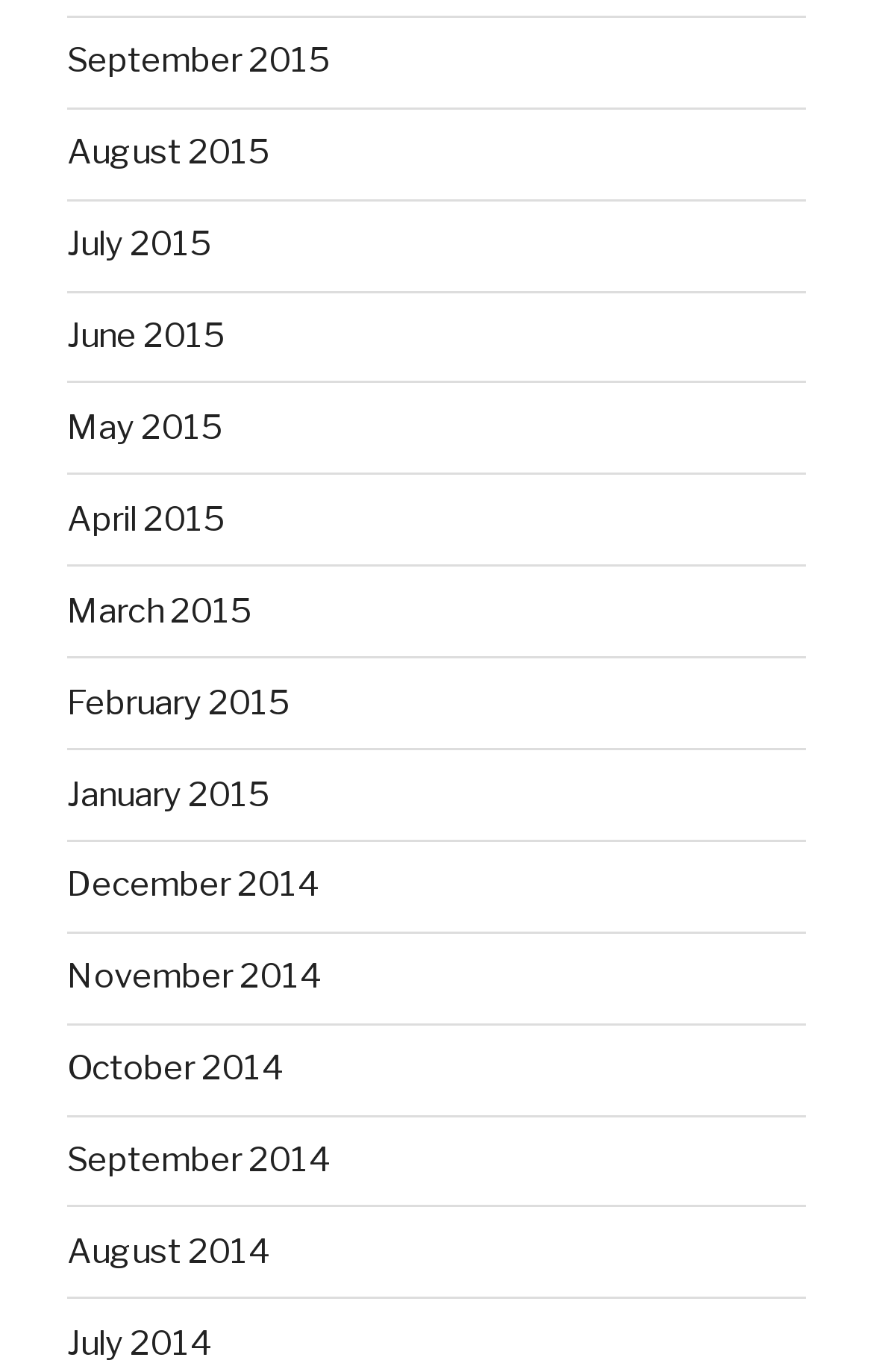Show the bounding box coordinates of the region that should be clicked to follow the instruction: "browse July 2015 posts."

[0.077, 0.164, 0.244, 0.193]